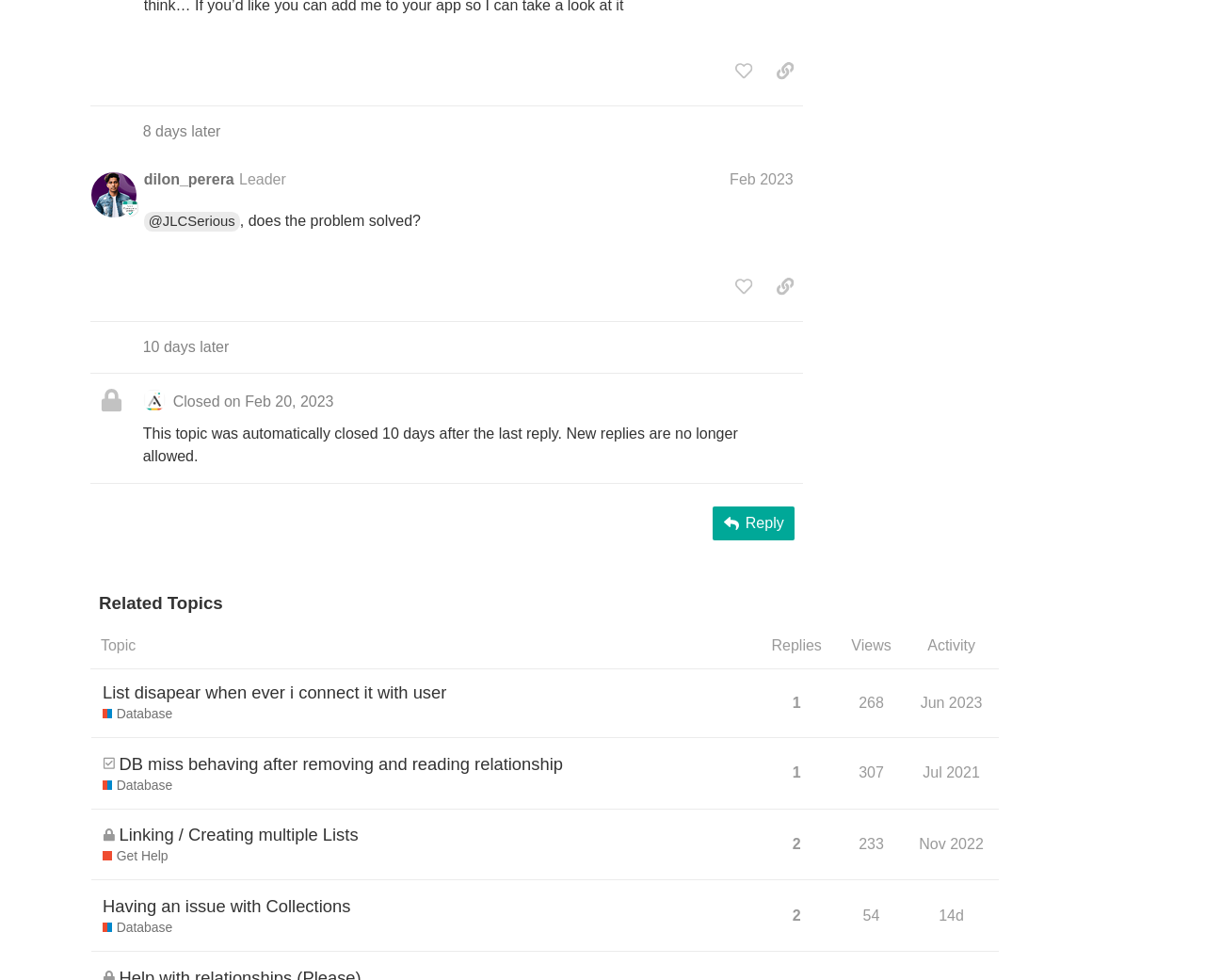Refer to the screenshot and give an in-depth answer to this question: What is the status of the topic 'This topic is closed; it no longer accepts new replies Linking / Creating multiple Lists Get Help'?

I examined the gridcell 'This topic is closed; it no longer accepts new replies Linking / Creating multiple Lists Get Help' and found the generic element 'This topic is closed; it no longer accepts new replies' which indicates that the topic is closed.